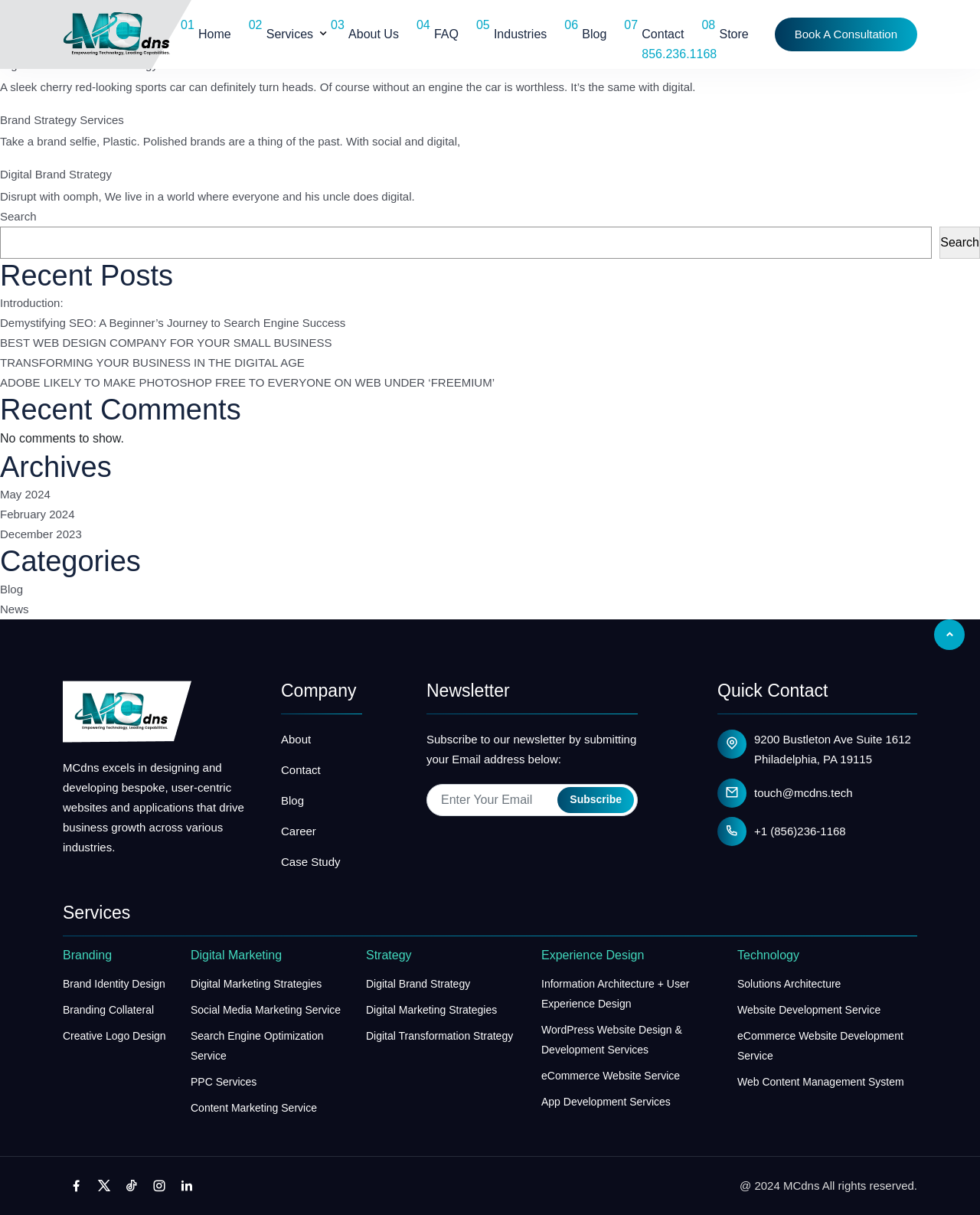Find the bounding box of the web element that fits this description: "February 2024".

[0.0, 0.418, 0.076, 0.429]